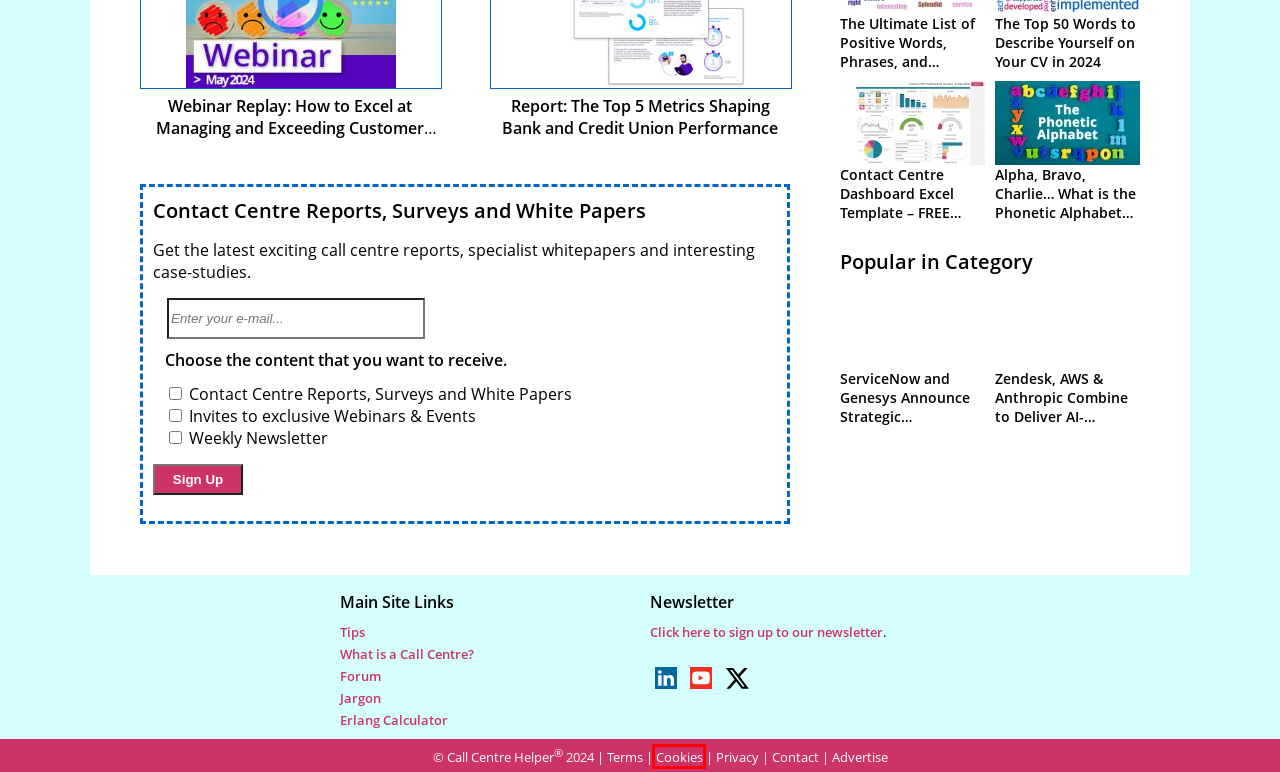Analyze the screenshot of a webpage that features a red rectangle bounding box. Pick the webpage description that best matches the new webpage you would see after clicking on the element within the red bounding box. Here are the candidates:
A. What is a Call Centre? – 10 Things to Know
B. About Call Centre Helper
C. Terms and Conditions
D. Privacy Policy
E. The Ultimate List of Positive Words, Phrases, and Sentences to Brighten Your Customer’s Day
F. ServiceNow and Genesys Announce Strategic Partnership
G. Alpha, Bravo, Charlie… What is the Phonetic Alphabet and How Does it Improve Call Centre Service?
H. The Top 50 Words to Describe Yourself on Your CV in 2024

D